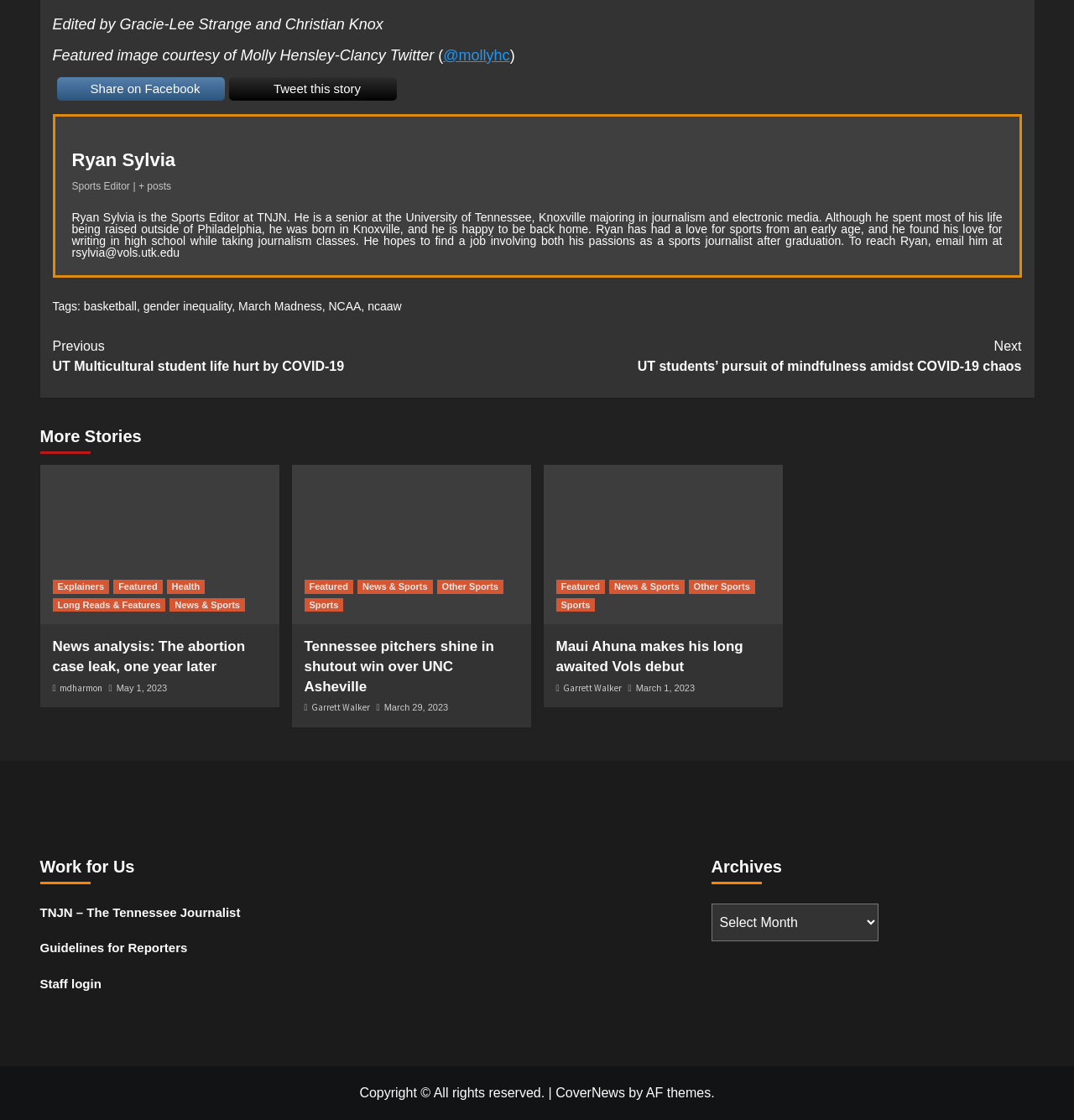What is the name of the university where Ryan Sylvia is a senior?
Examine the screenshot and reply with a single word or phrase.

University of Tennessee, Knoxville